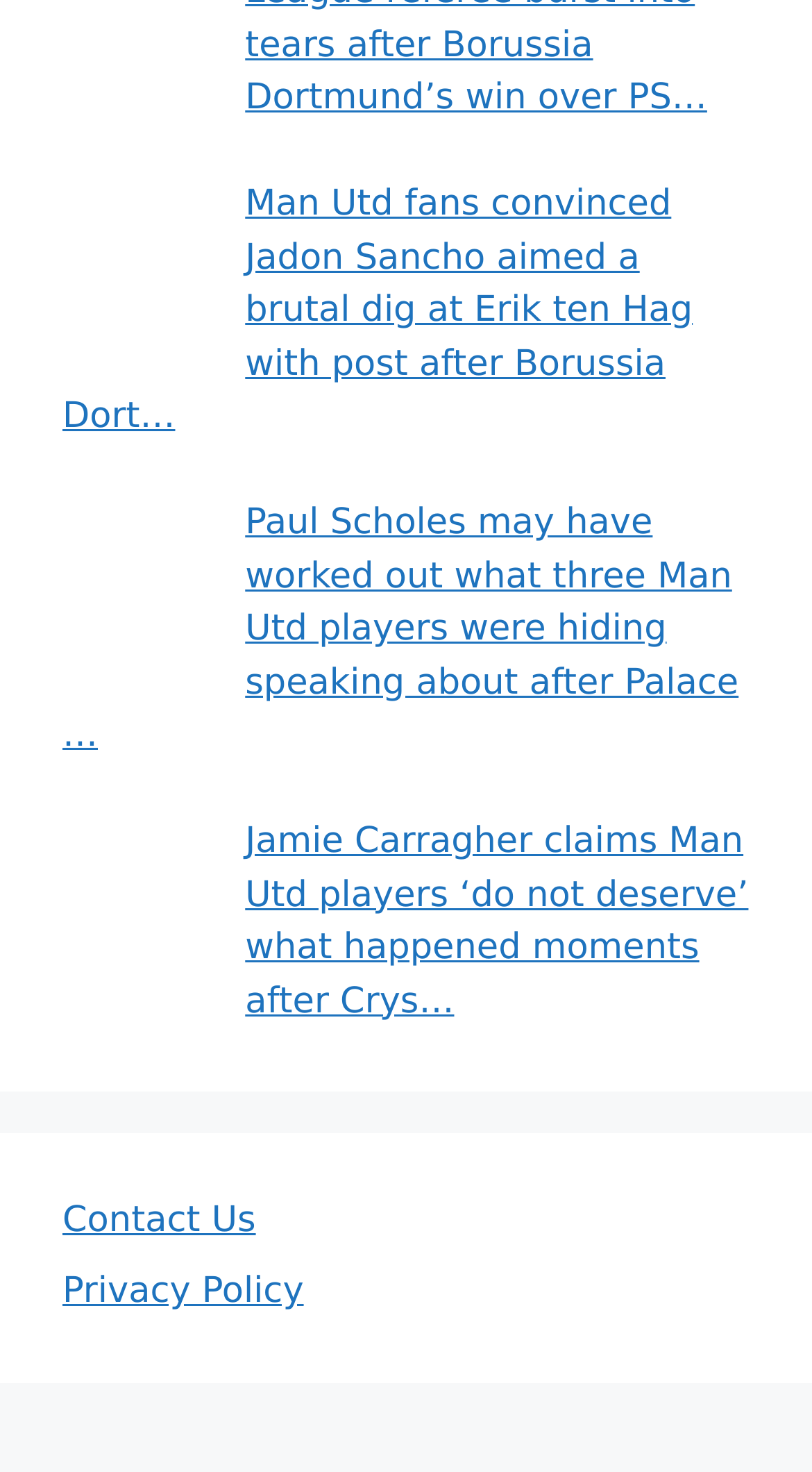Bounding box coordinates should be provided in the format (top-left x, top-left y, bottom-right x, bottom-right y) with all values between 0 and 1. Identify the bounding box for this UI element: Privacy Policy

[0.077, 0.863, 0.374, 0.892]